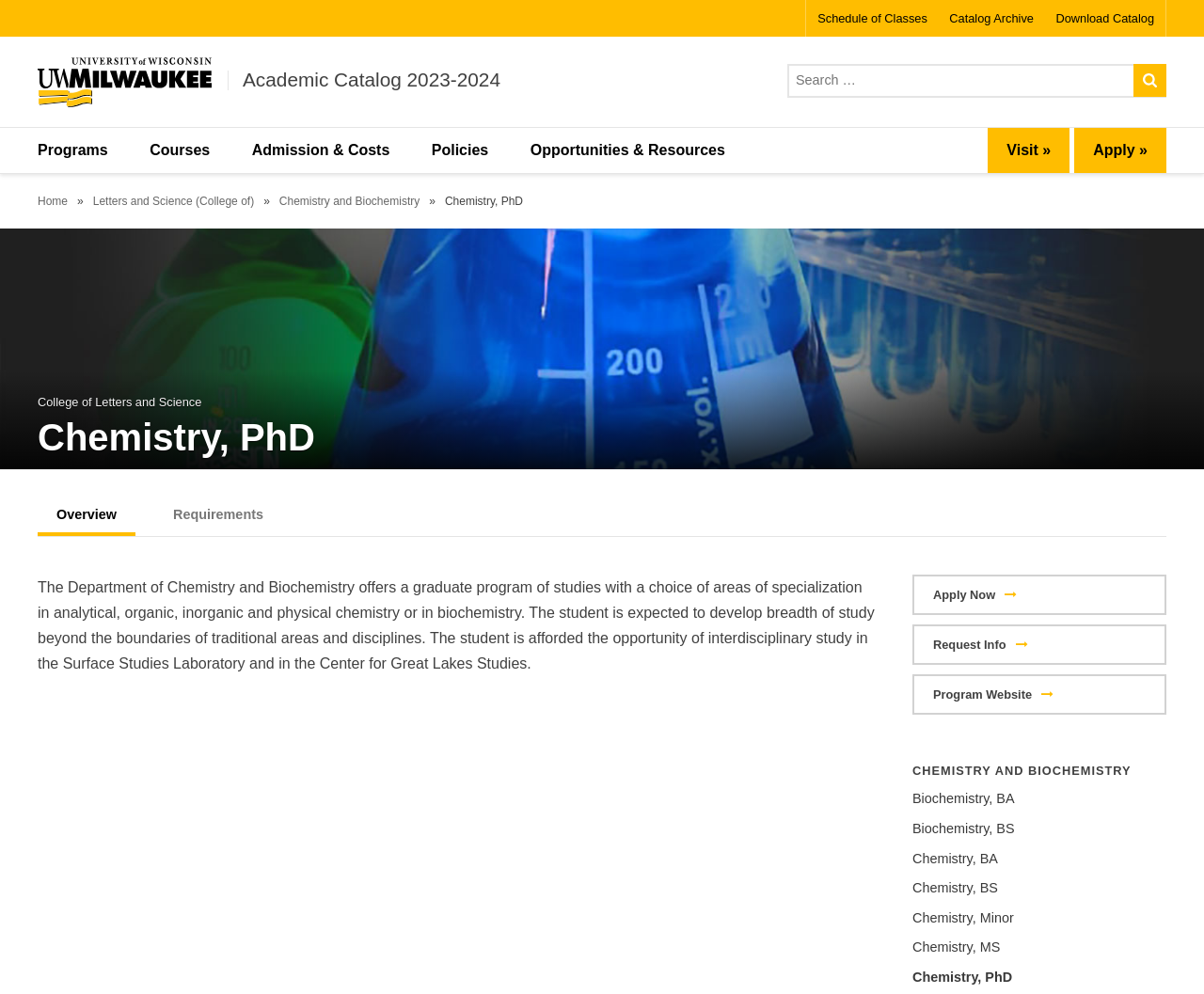Answer briefly with one word or phrase:
How many navigation links are in the header?

7